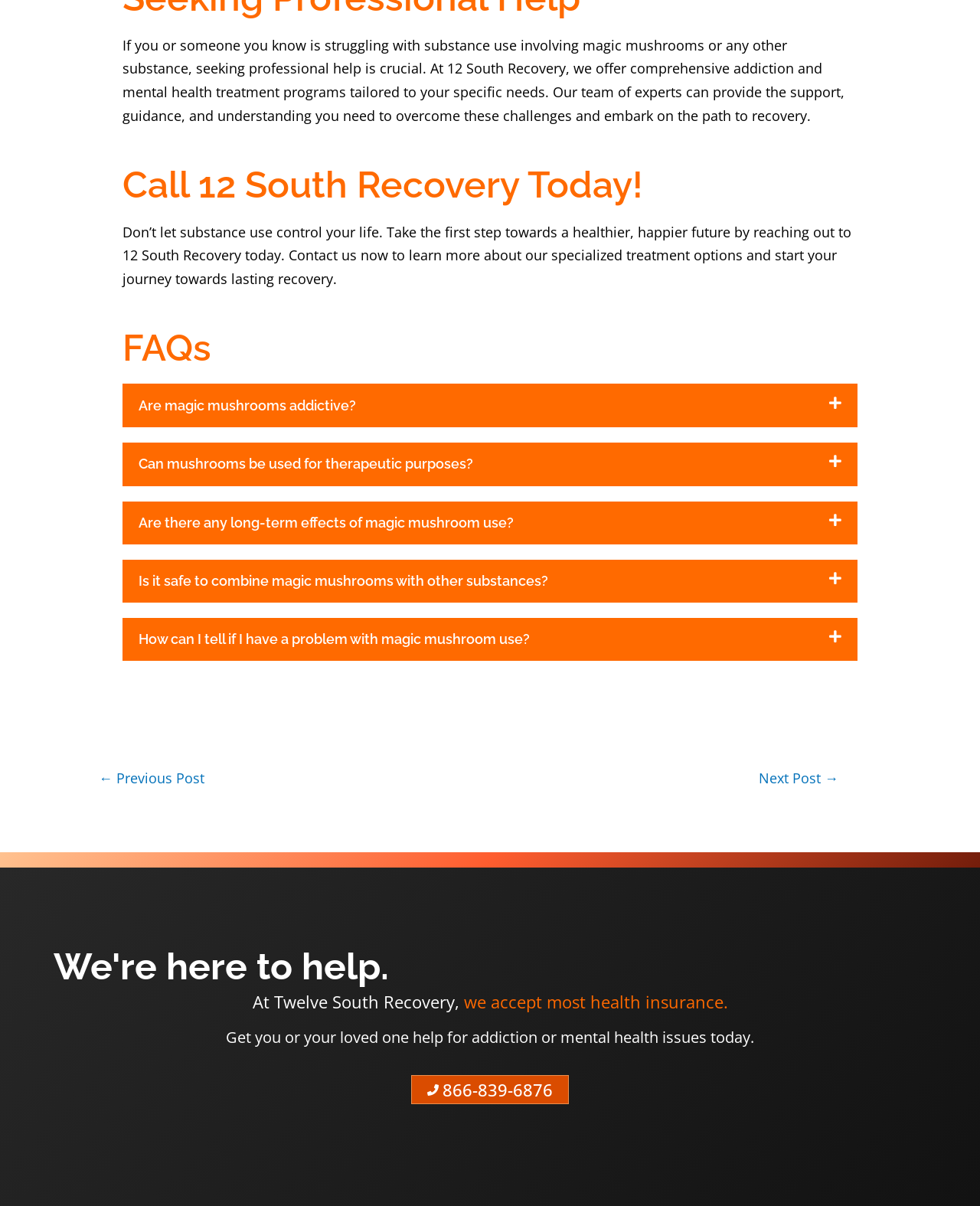What is the main purpose of 12 South Recovery?
Respond with a short answer, either a single word or a phrase, based on the image.

Addiction and mental health treatment